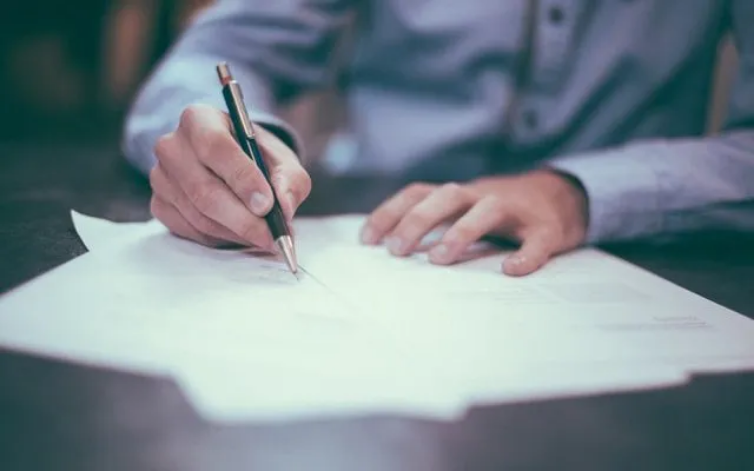What is the person doing?
Please provide a detailed answer to the question.

The person's hand is holding a pen above a pile of documents, and their other hand is resting on the papers, suggesting that they are engaged in a meticulous task, likely filling out documents or paperwork.